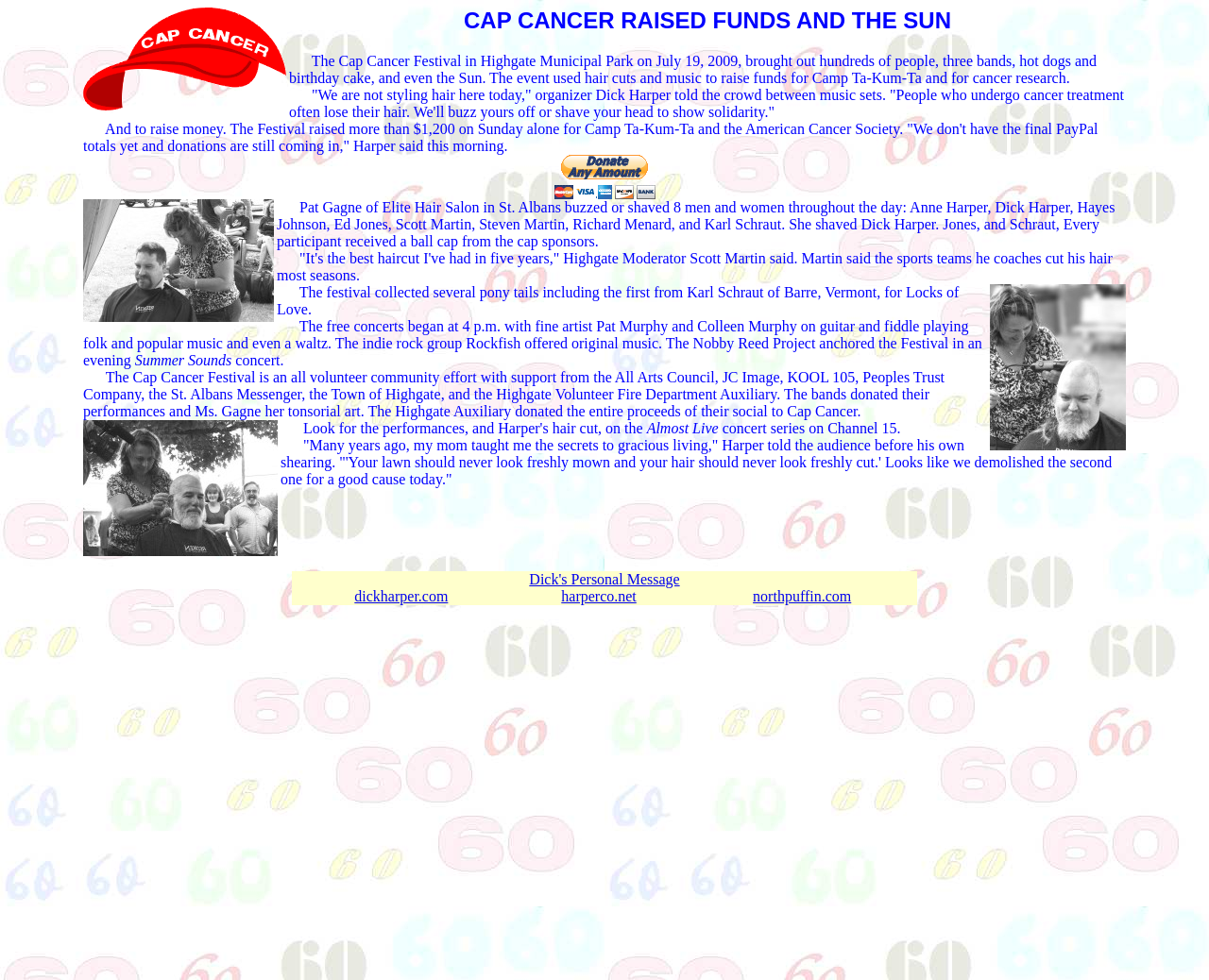How much money was raised on Sunday alone for Camp Ta-Kum-Ta and the American Cancer Society?
Please answer the question with as much detail as possible using the screenshot.

I found this answer by reading the text content of the webpage, specifically the sentence 'The Festival raised more than $1,200 on Sunday alone for Camp Ta-Kum-Ta and the American Cancer Society.'